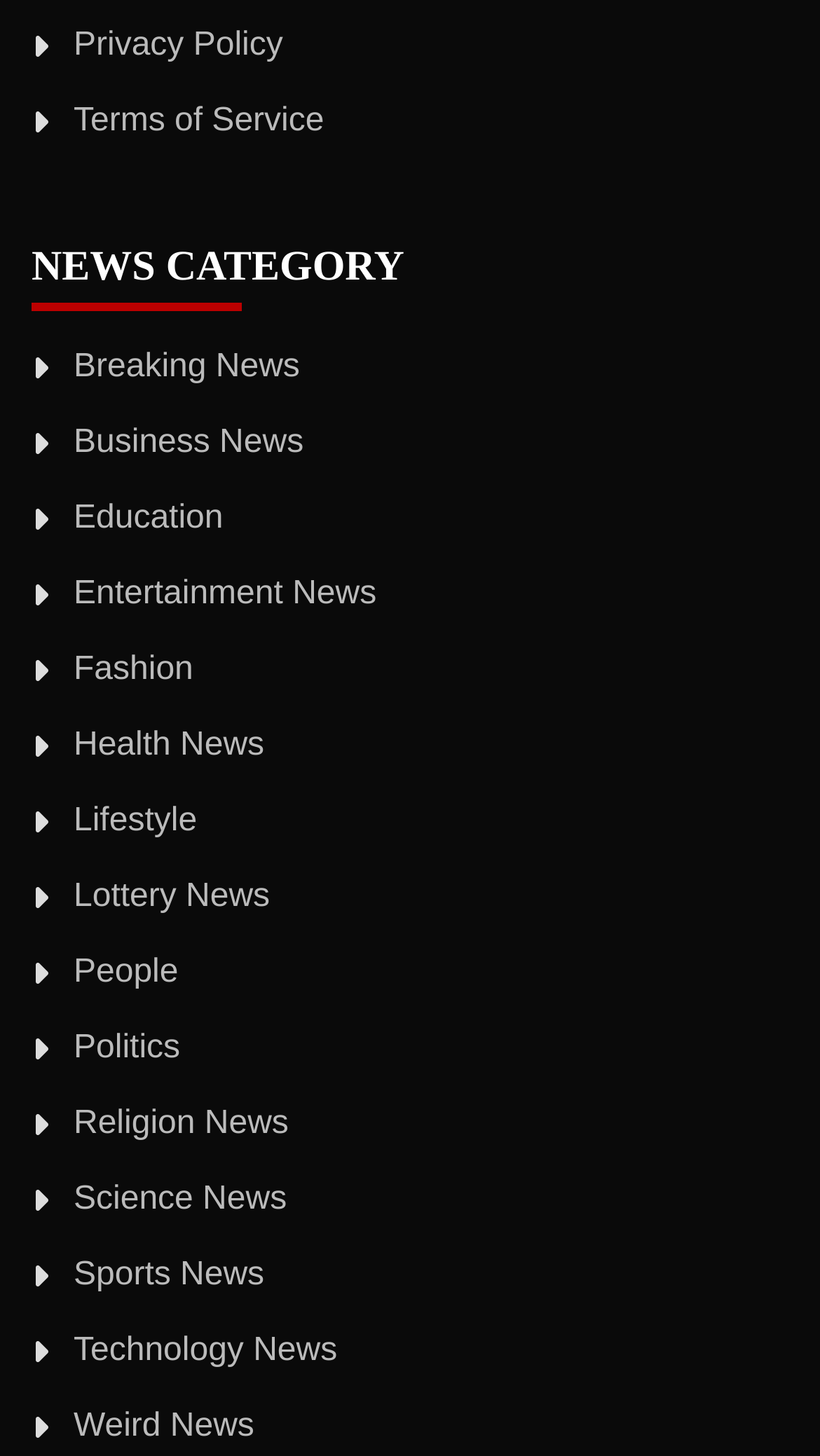Kindly determine the bounding box coordinates for the clickable area to achieve the given instruction: "View biography".

None